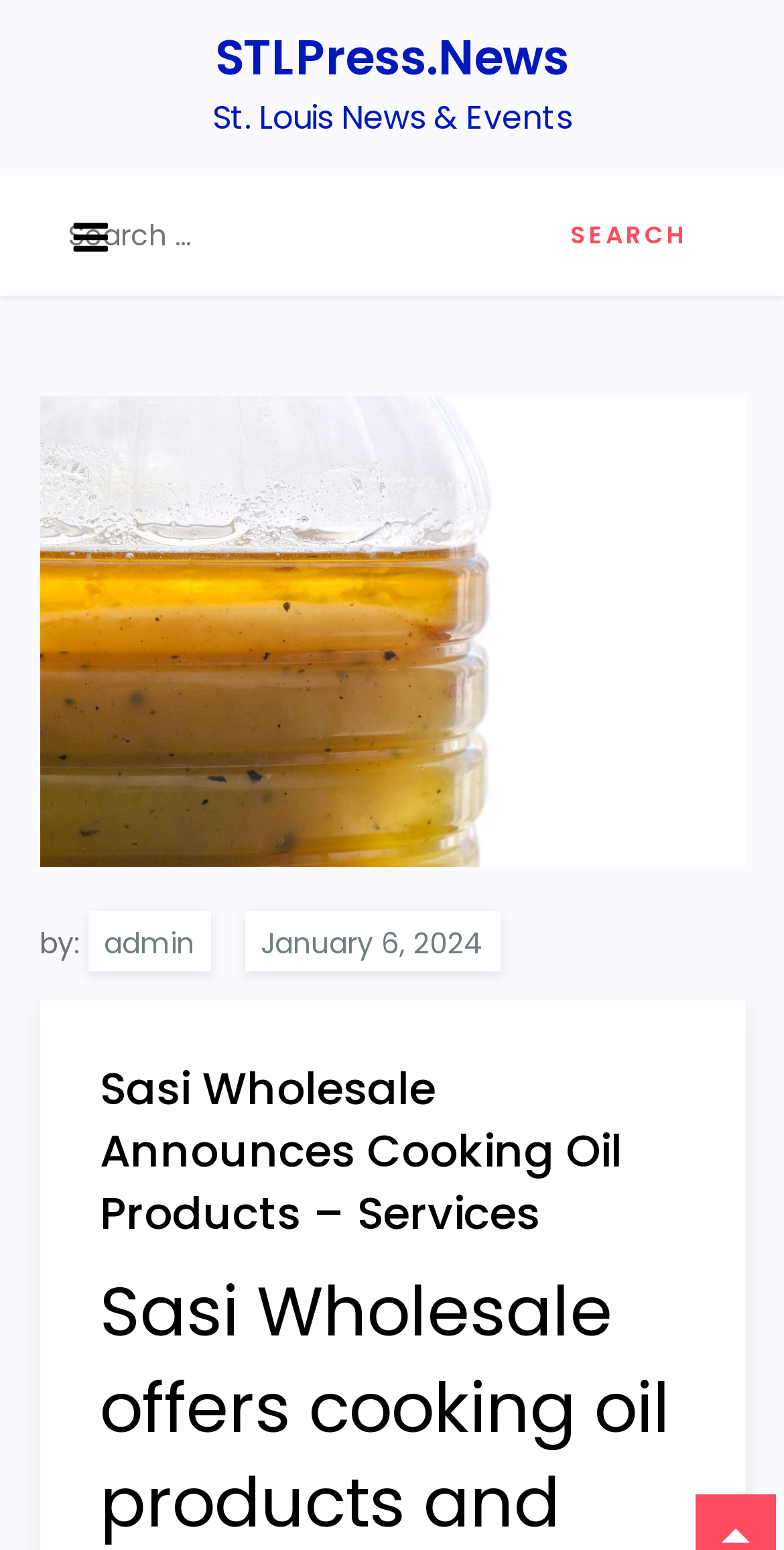Who is the author of the article?
From the image, provide a succinct answer in one word or a short phrase.

admin